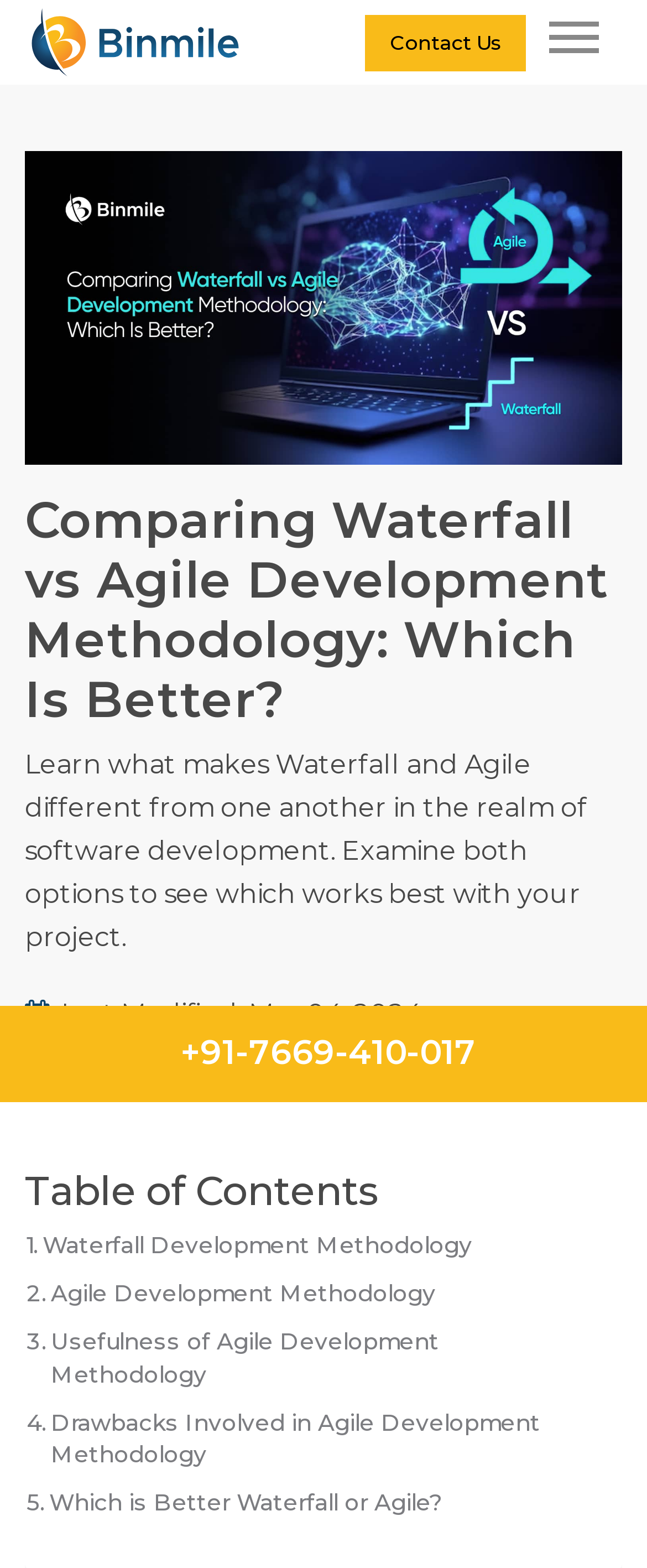From the webpage screenshot, predict the bounding box coordinates (top-left x, top-left y, bottom-right x, bottom-right y) for the UI element described here: Binmile – Software Development Company

[0.038, 0.051, 0.326, 0.148]